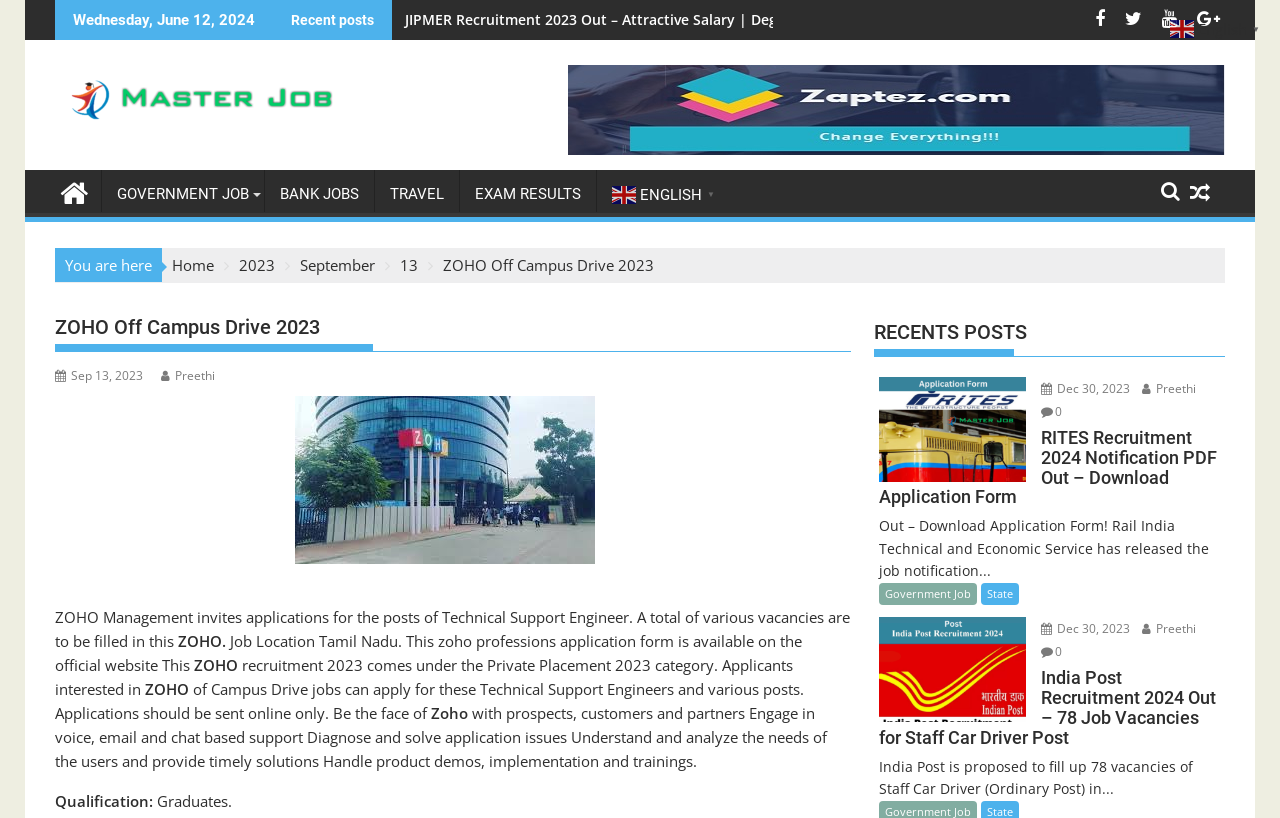Determine the bounding box coordinates for the clickable element required to fulfill the instruction: "Click on the 'India Post Recruitment 2024 Out – 78 Job Vacancies for Staff Car Driver Post' link". Provide the coordinates as four float numbers between 0 and 1, i.e., [left, top, right, bottom].

[0.687, 0.817, 0.953, 0.914]